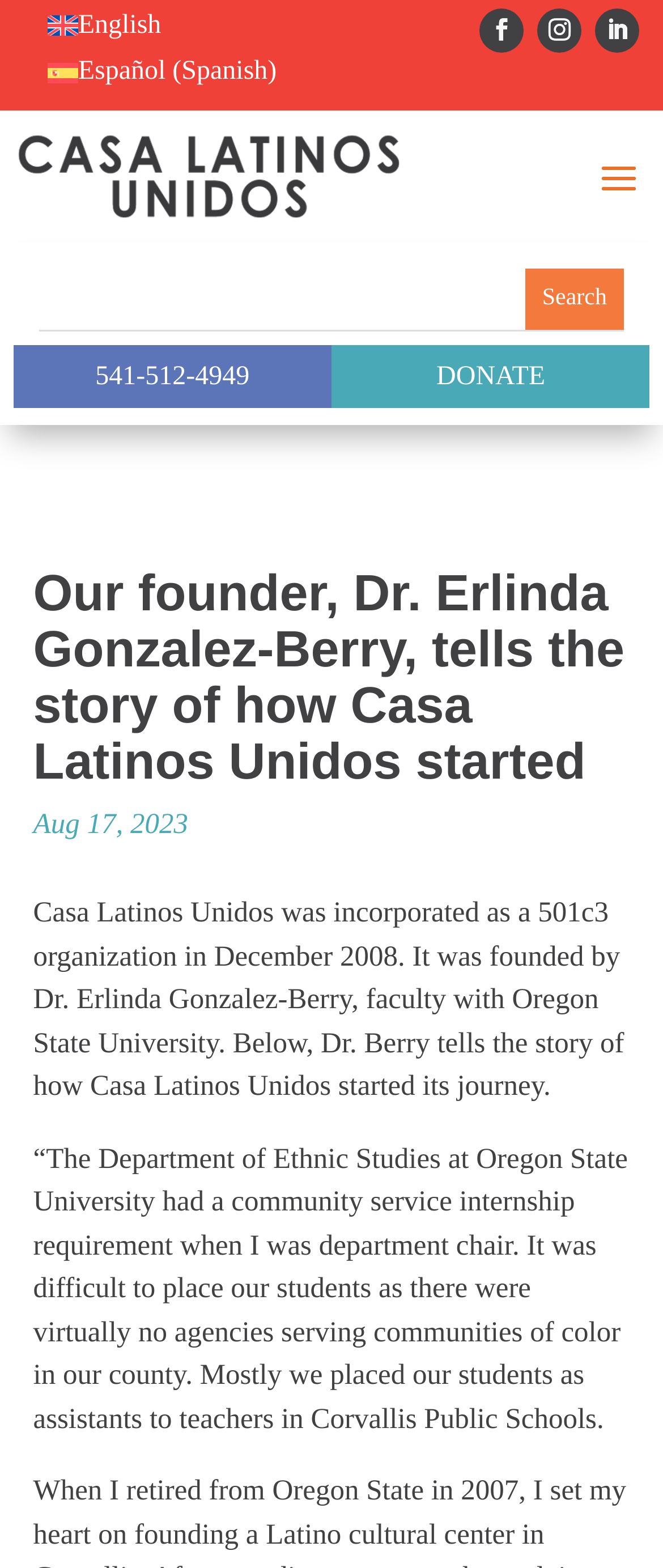When was Casa Latinos Unidos incorporated?
Please craft a detailed and exhaustive response to the question.

According to the text on the webpage, Casa Latinos Unidos was incorporated as a 501c3 organization in December 2008, as stated in the paragraph below the main heading.